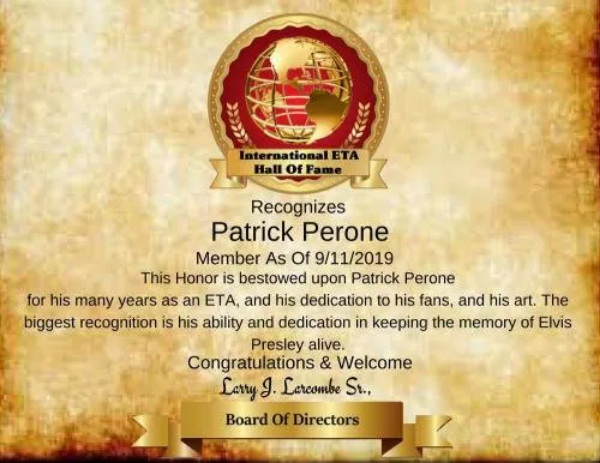Give a thorough explanation of the elements present in the image.

The image showcases a prestigious certificate recognizing Patrick Perone as a member of the International ETA Hall of Fame, effective from September 11, 2019. The document highlights Perone's dedication as an Elvis Tribute Artist (ETA) and acknowledges his commitment to preserving the legacy of Elvis Presley through his performances. The richly colored background enhances the celebratory tone of the certificate, featuring an emblematic globe and ornate border that contribute to its formal appearance. The certificate is signed by Larry J. Lercombe Sr., representing the Board of Directors, and conveys heartfelt congratulations to Perone for his distinguished achievement in the tribute artist community.